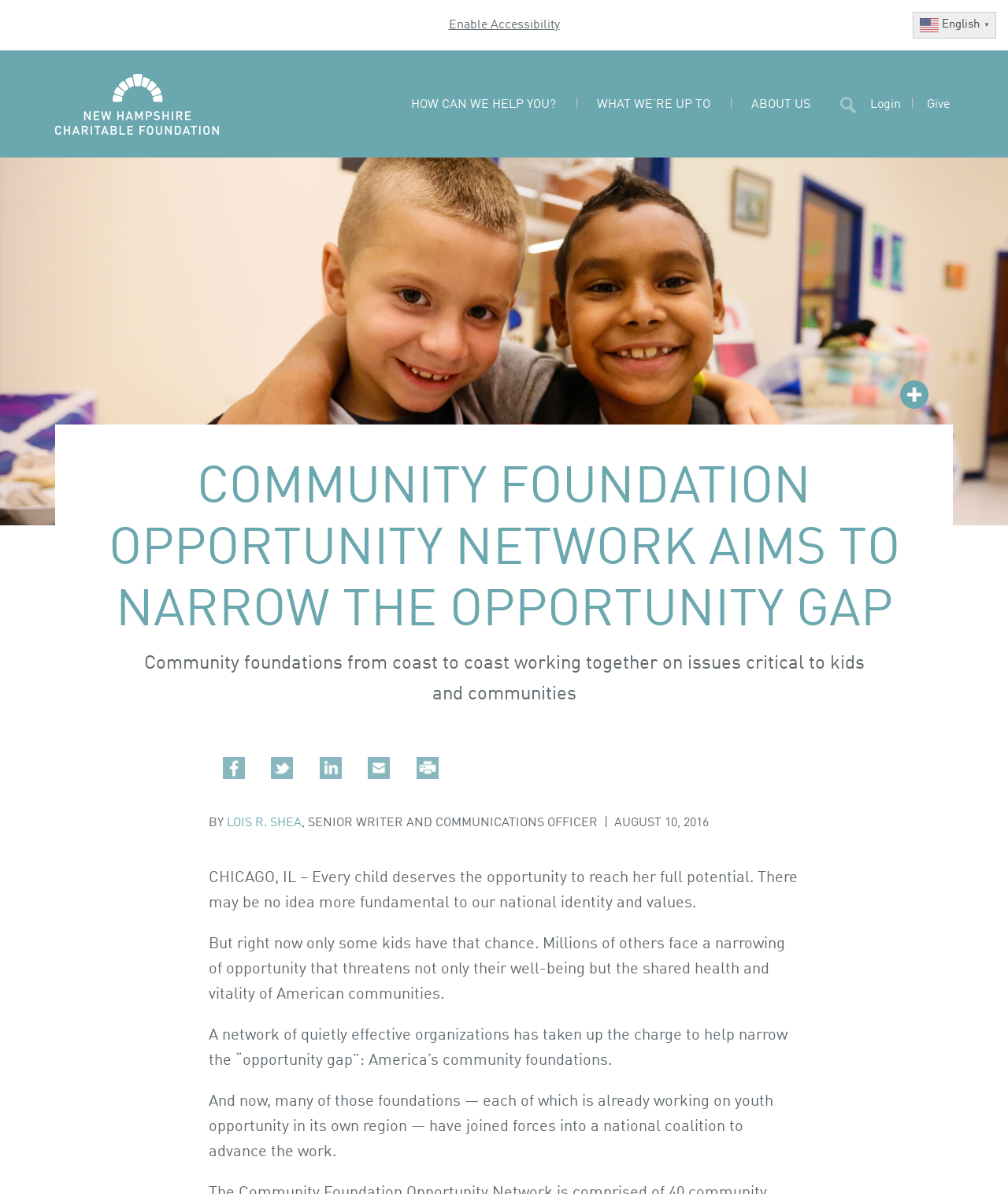Please find and report the bounding box coordinates of the element to click in order to perform the following action: "Check the Facebook page". The coordinates should be expressed as four float numbers between 0 and 1, in the format [left, top, right, bottom].

[0.221, 0.638, 0.252, 0.651]